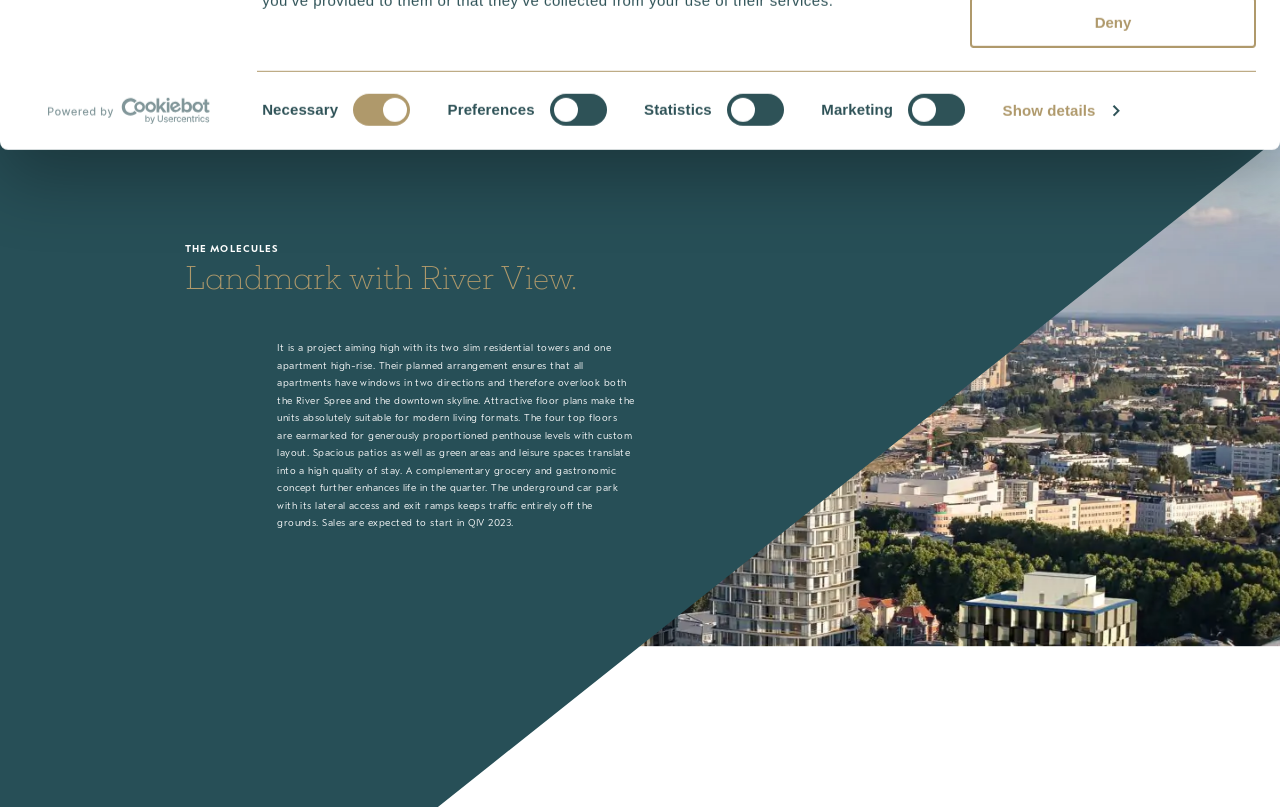Please identify the bounding box coordinates of the element I should click to complete this instruction: 'Click the PROJECTS link'. The coordinates should be given as four float numbers between 0 and 1, like this: [left, top, right, bottom].

[0.053, 0.083, 0.107, 0.101]